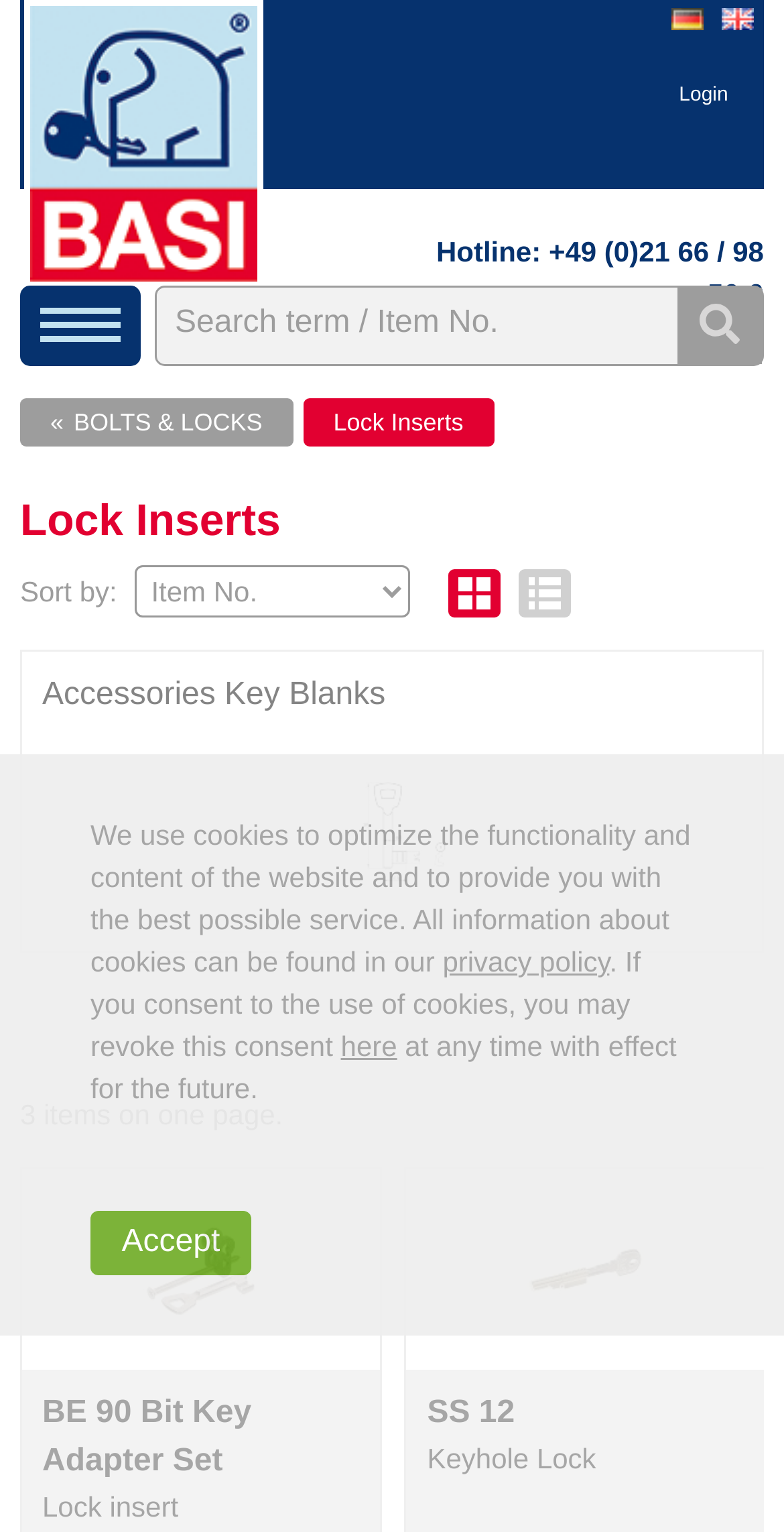Respond with a single word or phrase to the following question:
What are the two viewing options?

Gallery, List